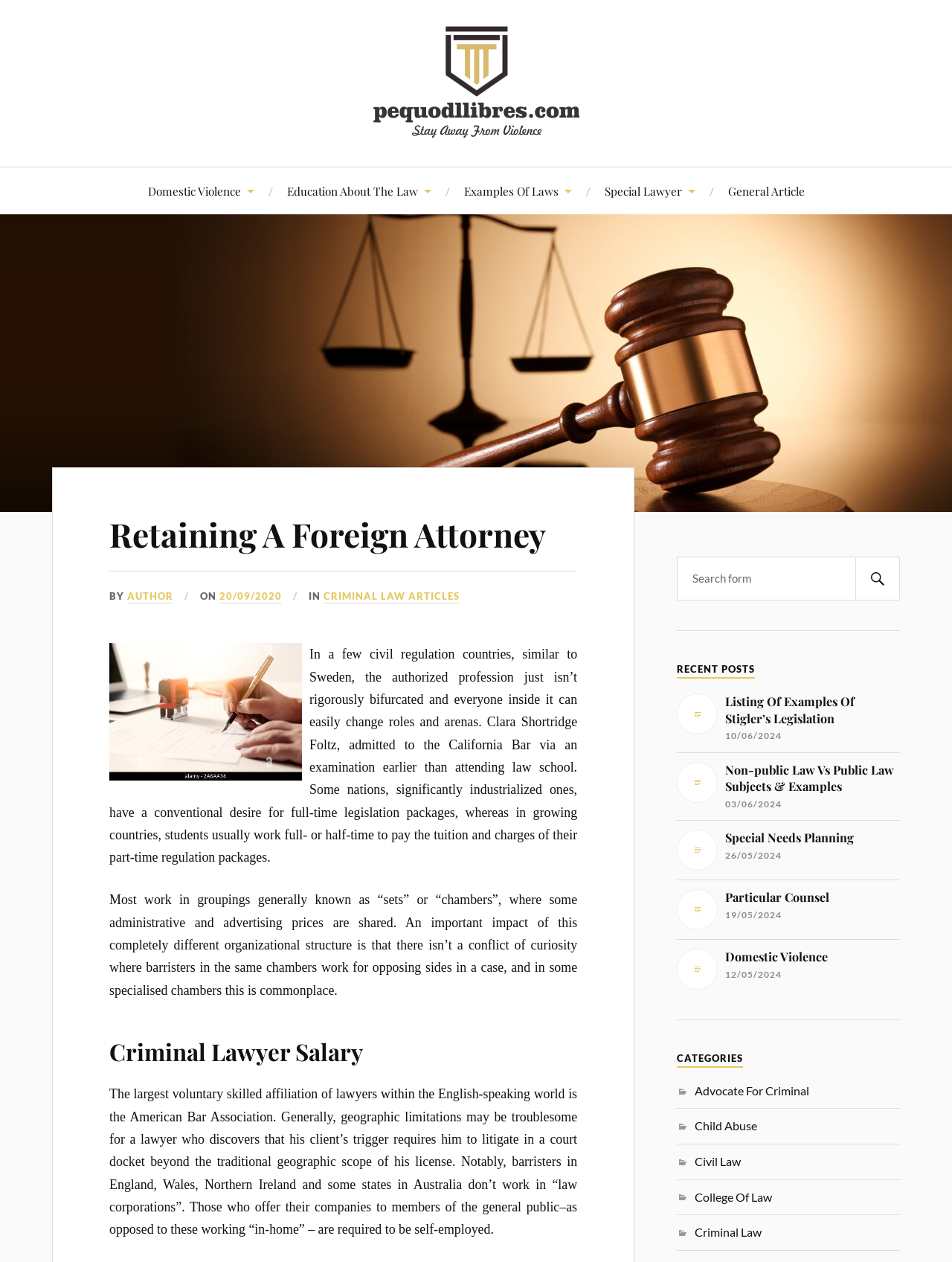Could you find the bounding box coordinates of the clickable area to complete this instruction: "Search for something using the search form"?

[0.711, 0.441, 0.945, 0.476]